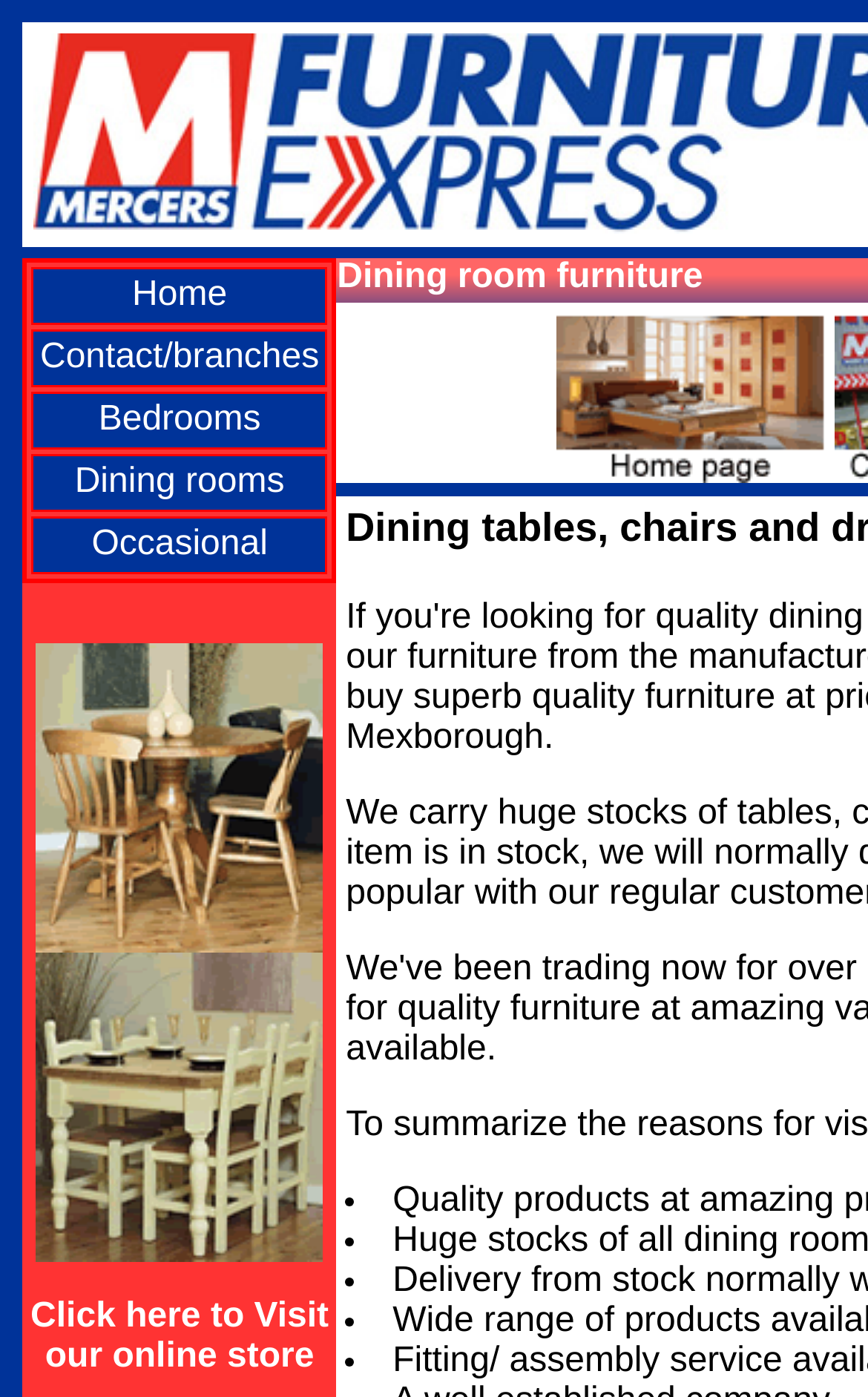What is the last item in the Occasional category?
Using the image as a reference, give a one-word or short phrase answer.

•